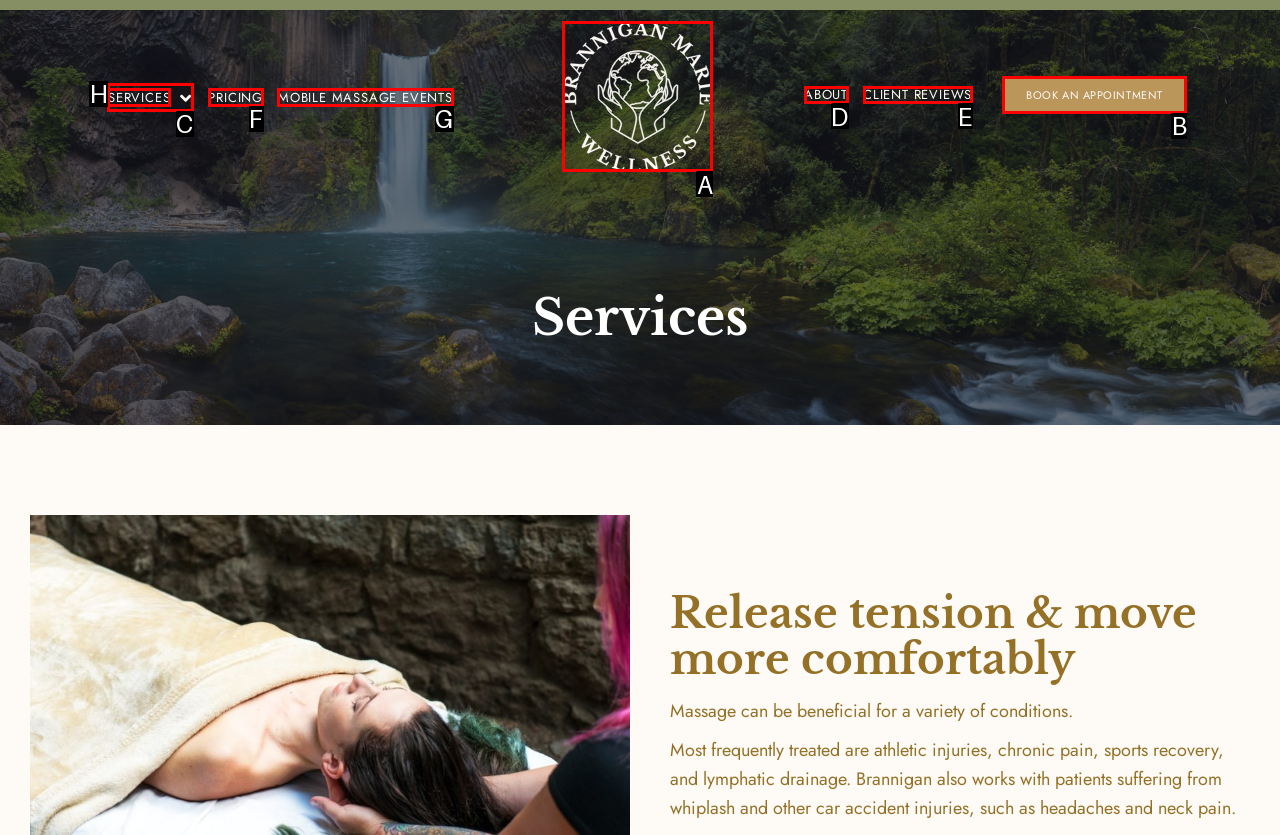For the given instruction: Click MOBILE MASSAGE EVENTS, determine which boxed UI element should be clicked. Answer with the letter of the corresponding option directly.

G